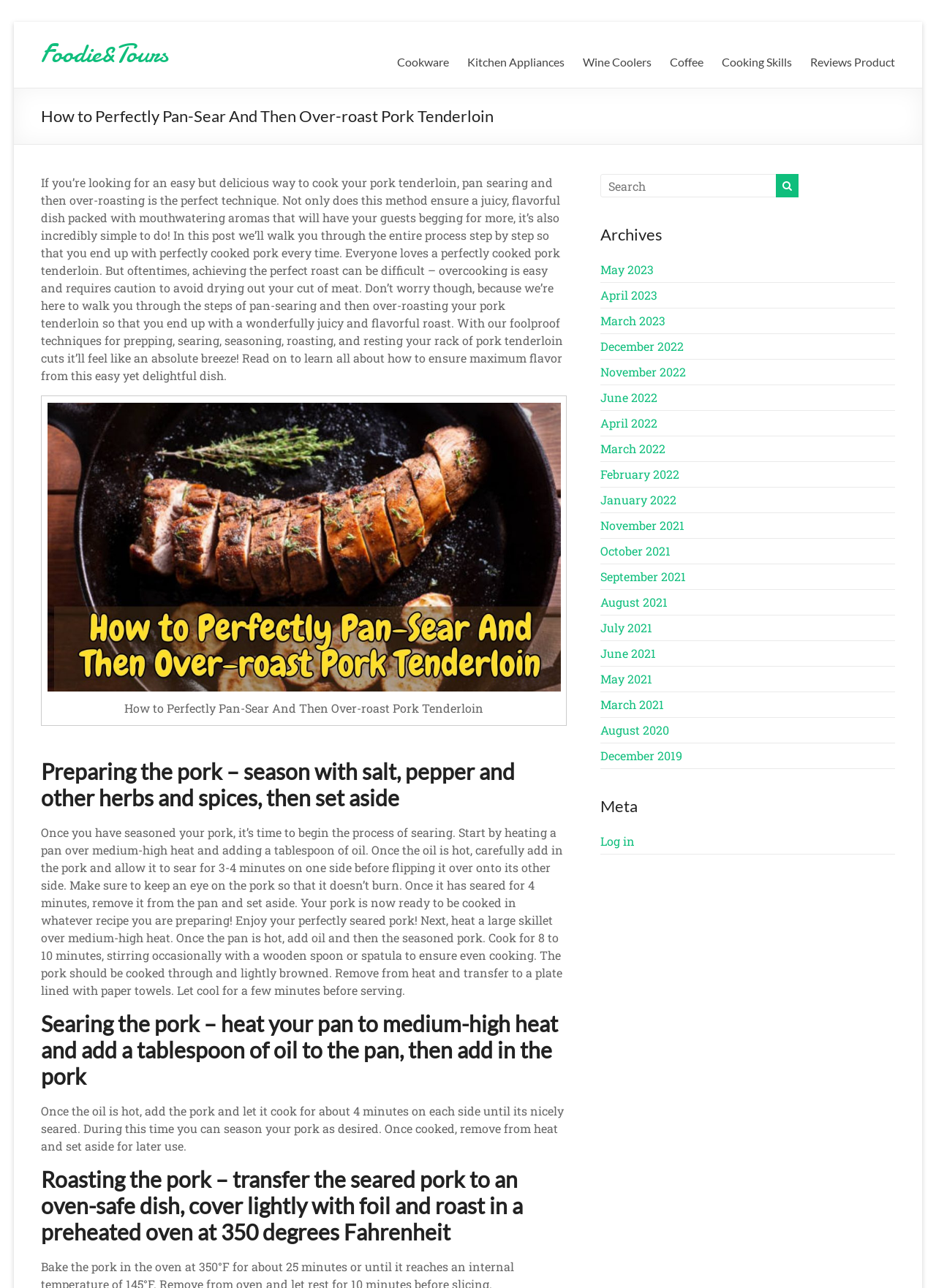Please identify the bounding box coordinates of the area I need to click to accomplish the following instruction: "Click on the 'Foodie&Tours' link".

[0.044, 0.028, 0.18, 0.056]